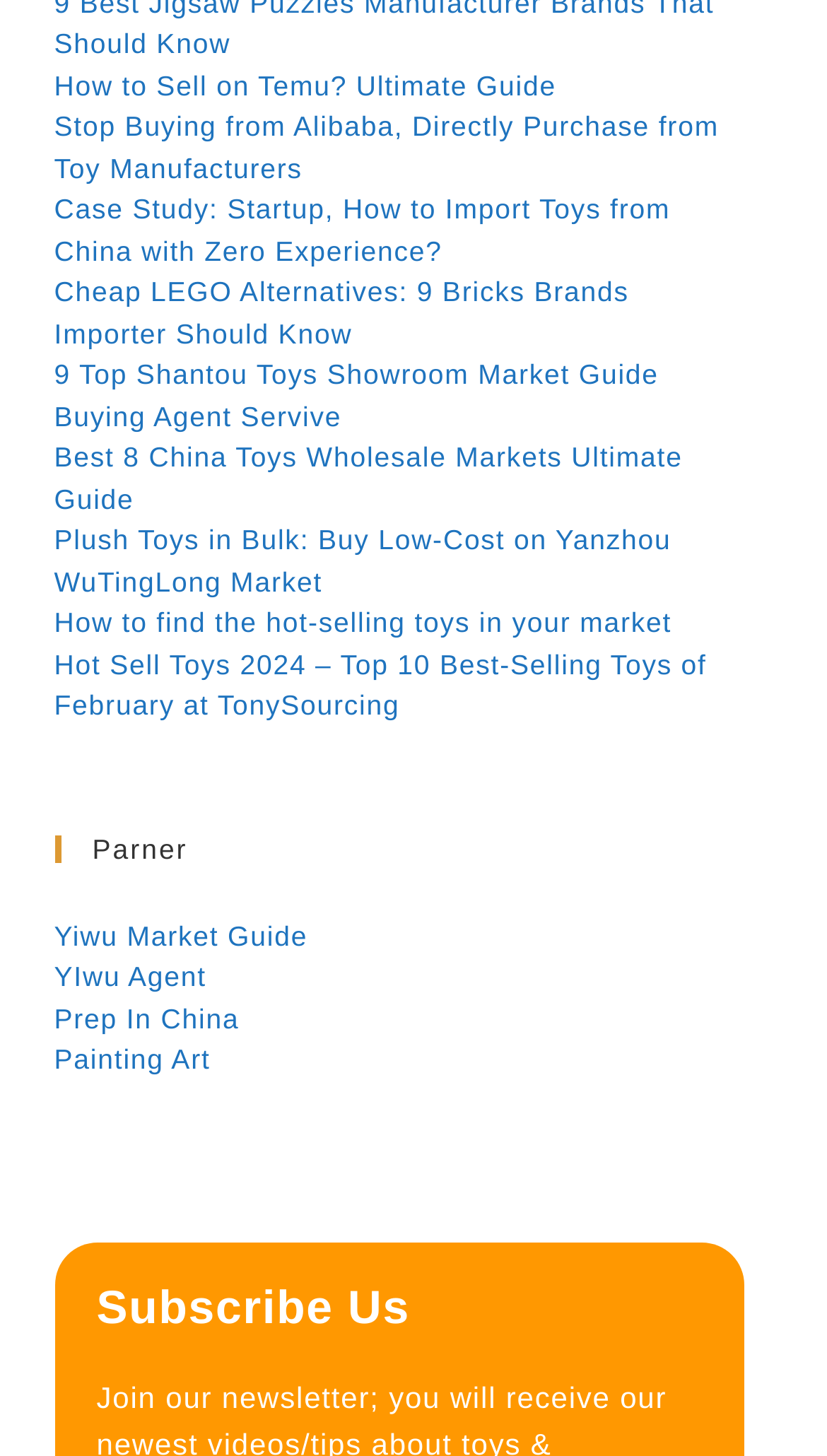What is the topic of the first link?
Based on the visual, give a brief answer using one word or a short phrase.

Selling on Temu